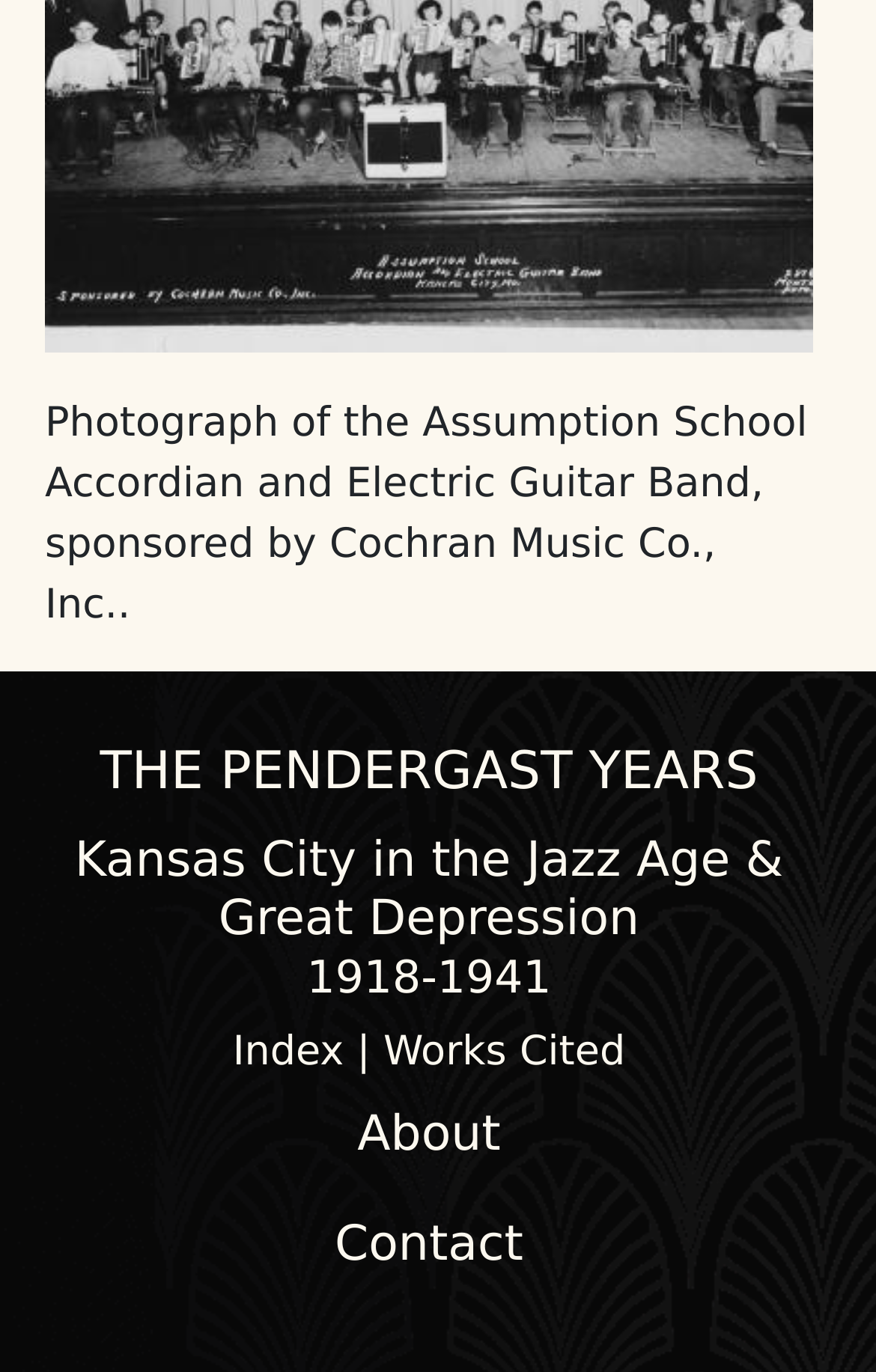What is the time period covered in the 'Kansas City in the Jazz Age & Great Depression' section? Look at the image and give a one-word or short phrase answer.

1918-1941